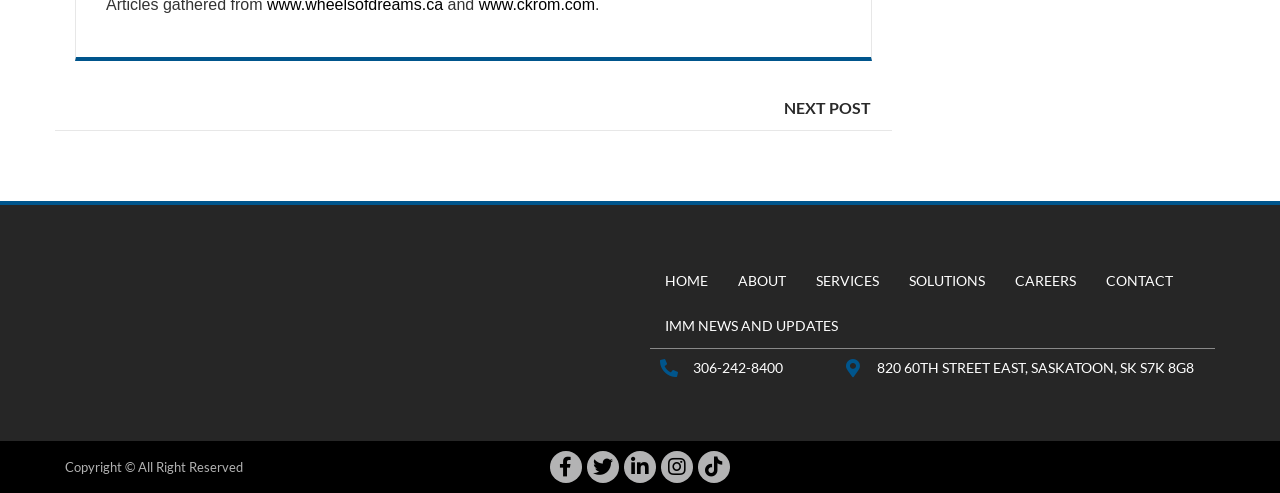Please find the bounding box for the following UI element description. Provide the coordinates in (top-left x, top-left y, bottom-right x, bottom-right y) format, with values between 0 and 1: Home

[0.508, 0.526, 0.565, 0.616]